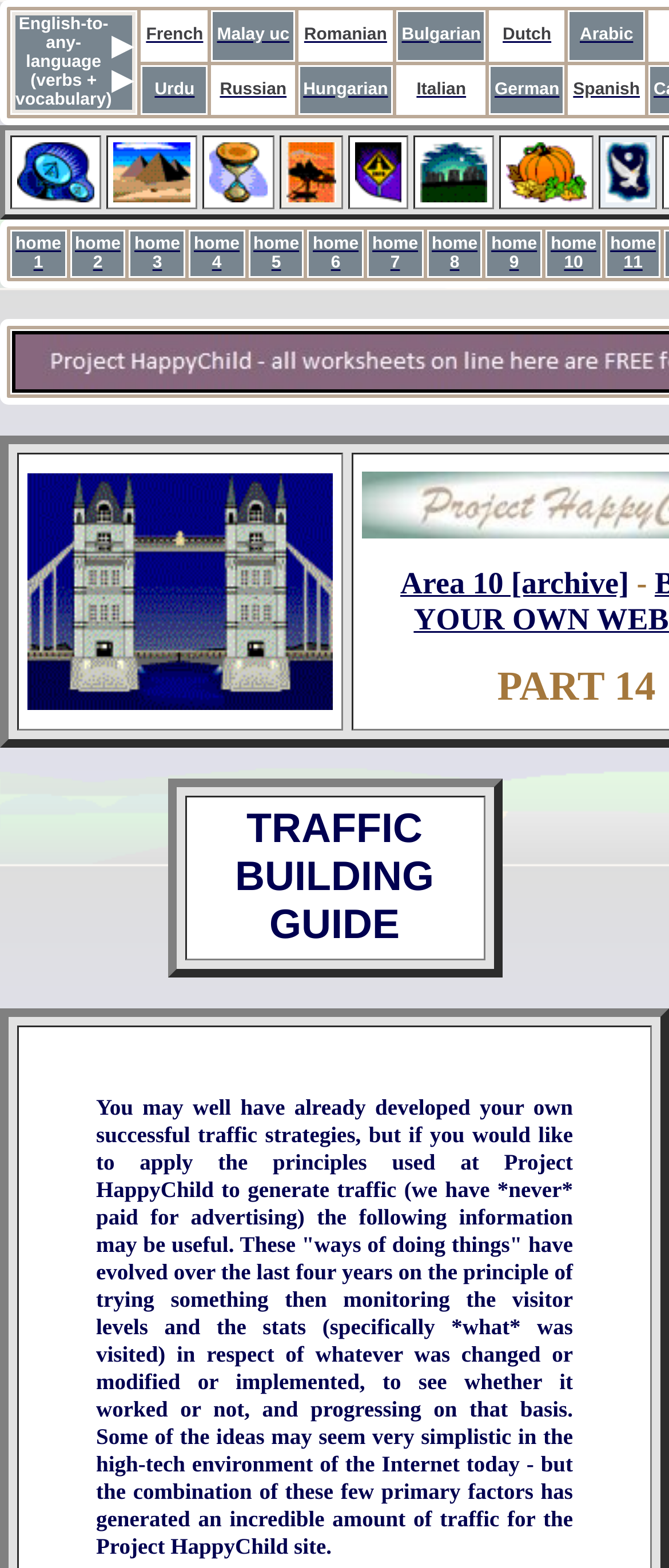Point out the bounding box coordinates of the section to click in order to follow this instruction: "Contact through WhatsApp".

None